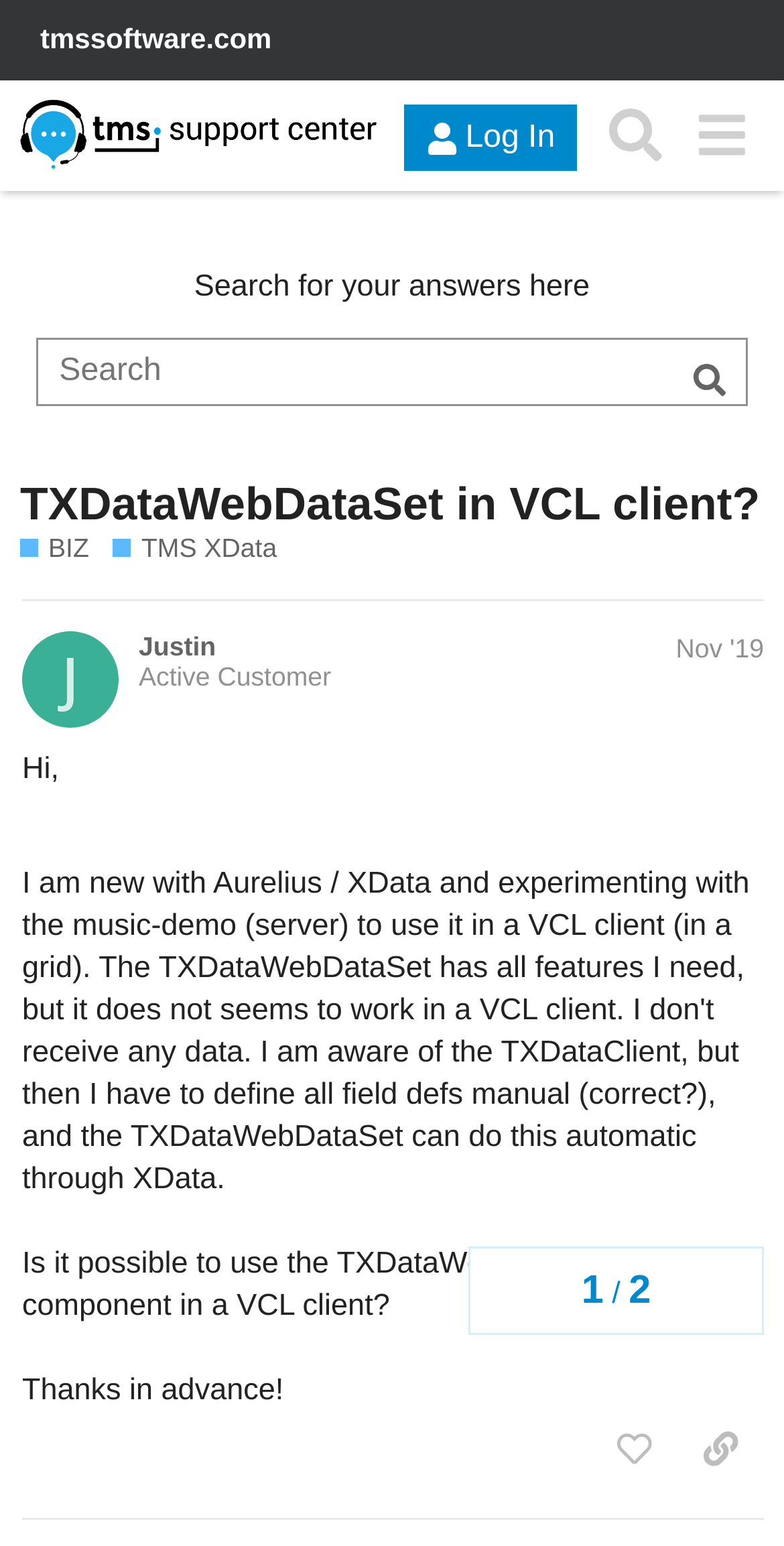Locate the bounding box coordinates of the item that should be clicked to fulfill the instruction: "Open advanced search".

[0.84, 0.222, 0.954, 0.266]